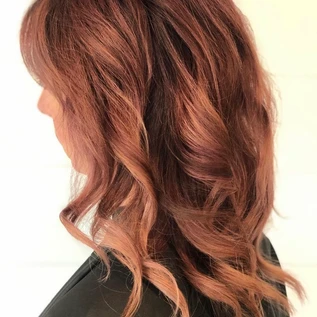Break down the image and provide a full description, noting any significant aspects.

The image features a side profile view of a woman with luscious, wavy hair that has a beautiful blend of warm, soft hues, showcasing shades of auburn and light copper. The gentle waves add volume and texture, enhancing the overall vibrancy of her hairstyle. Wearing a sleek, dark top, she stands against a light background that emphasizes the richness of her hair color. This captivating hairstyle is perfect for those seeking a stylish and modern look, embodying elegance and sophistication. The overall composition illustrates a harmonious balance between the hair's movement and the simplicity of the attire.